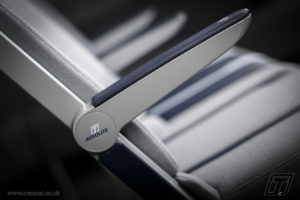Detail everything you observe in the image.

This image showcases the elegant design of the Transcal Aerolite rail seat, highlighting a close-up view of its armrest. The armrest features a sleek, contemporary design with a metallic finish, complemented by a soft-touch surface that enhances comfort for passengers. The seat's fabric displays a modern striped pattern, blending functionality with aesthetic appeal. This innovative seating solution draws inspiration from aerospace design, ensuring a lightweight yet robust structure, suitable for railway applications. The Aerolite seat exemplifies Transcal's commitment to integrating advanced technologies and ergonomic principles, providing an exceptional level of comfort and safety for travelers.